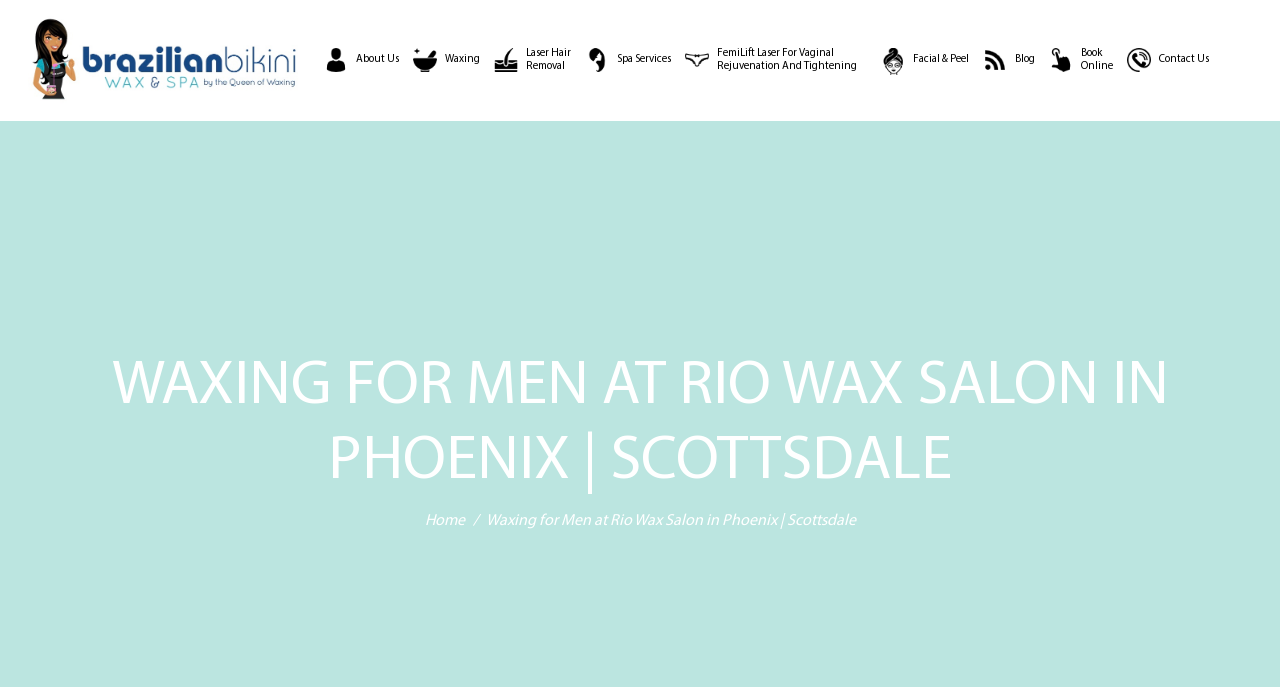Identify the bounding box coordinates of the element that should be clicked to fulfill this task: "click the logo". The coordinates should be provided as four float numbers between 0 and 1, i.e., [left, top, right, bottom].

[0.012, 0.012, 0.13, 0.164]